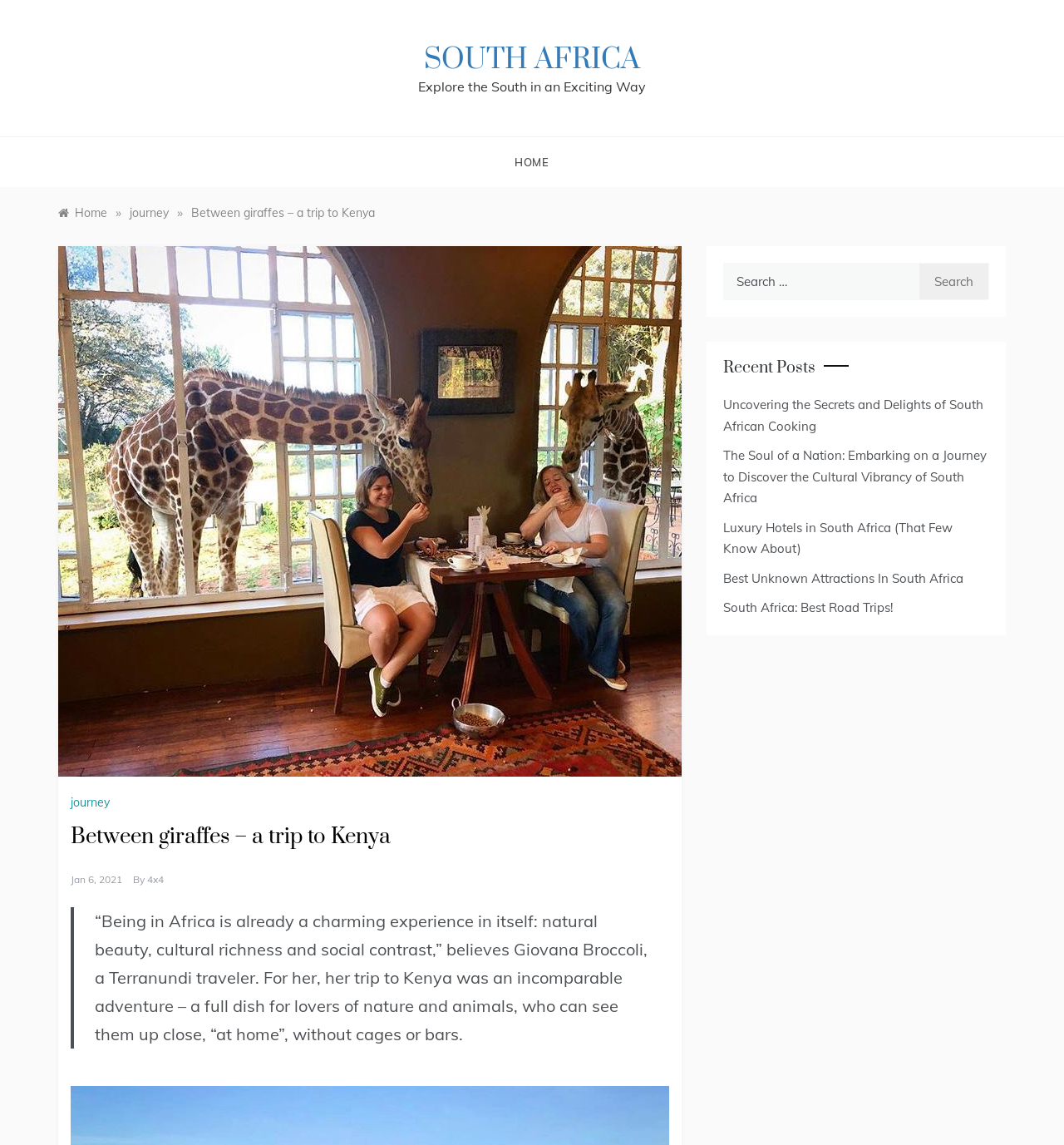Refer to the image and provide an in-depth answer to the question:
What is the author of the article?

I found the blockquote text which mentions 'Giovana Broccoli, a Terranundi traveler', indicating that she is the author of the article.